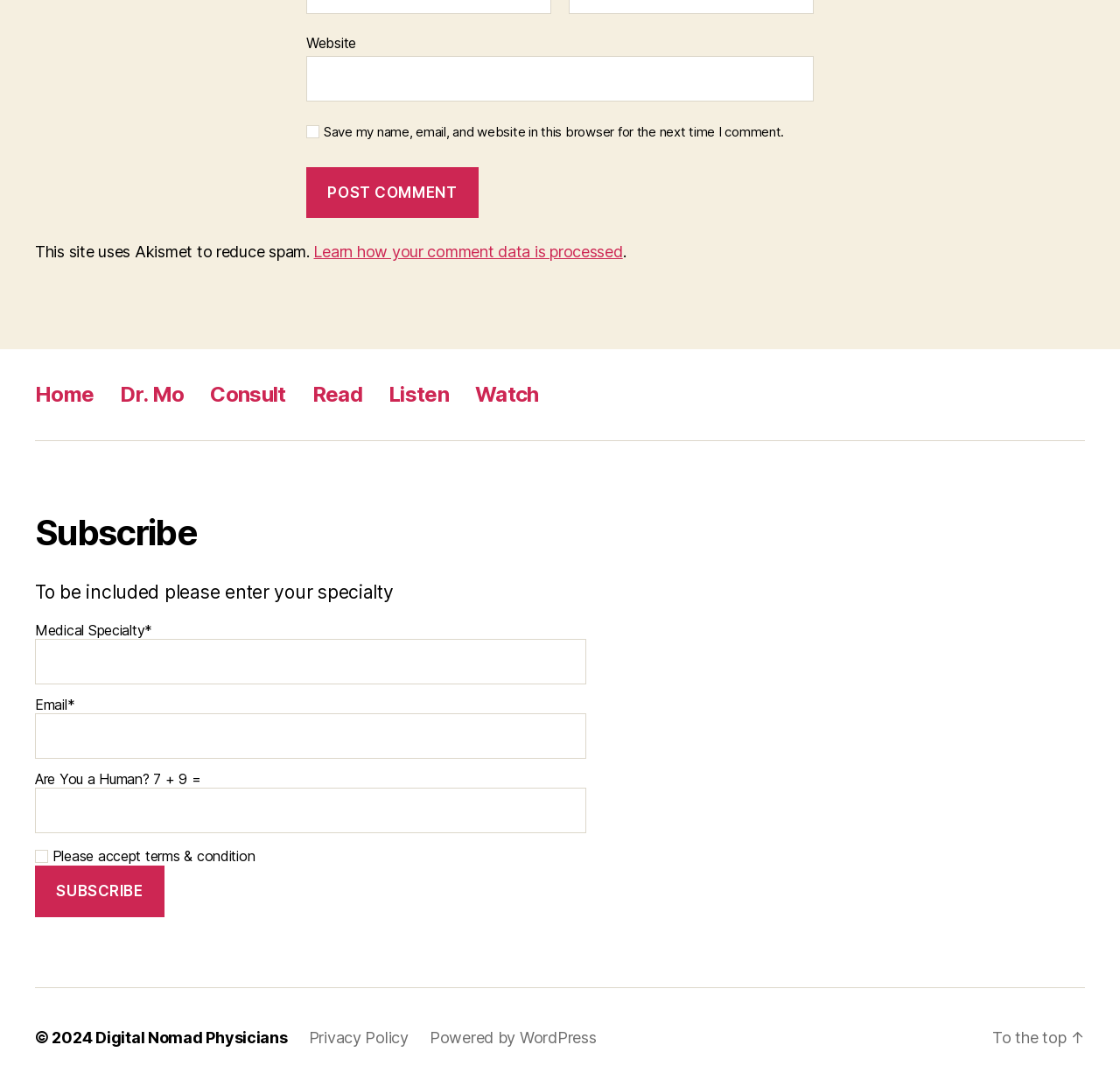Specify the bounding box coordinates of the element's region that should be clicked to achieve the following instruction: "Post a comment". The bounding box coordinates consist of four float numbers between 0 and 1, in the format [left, top, right, bottom].

[0.273, 0.154, 0.427, 0.201]